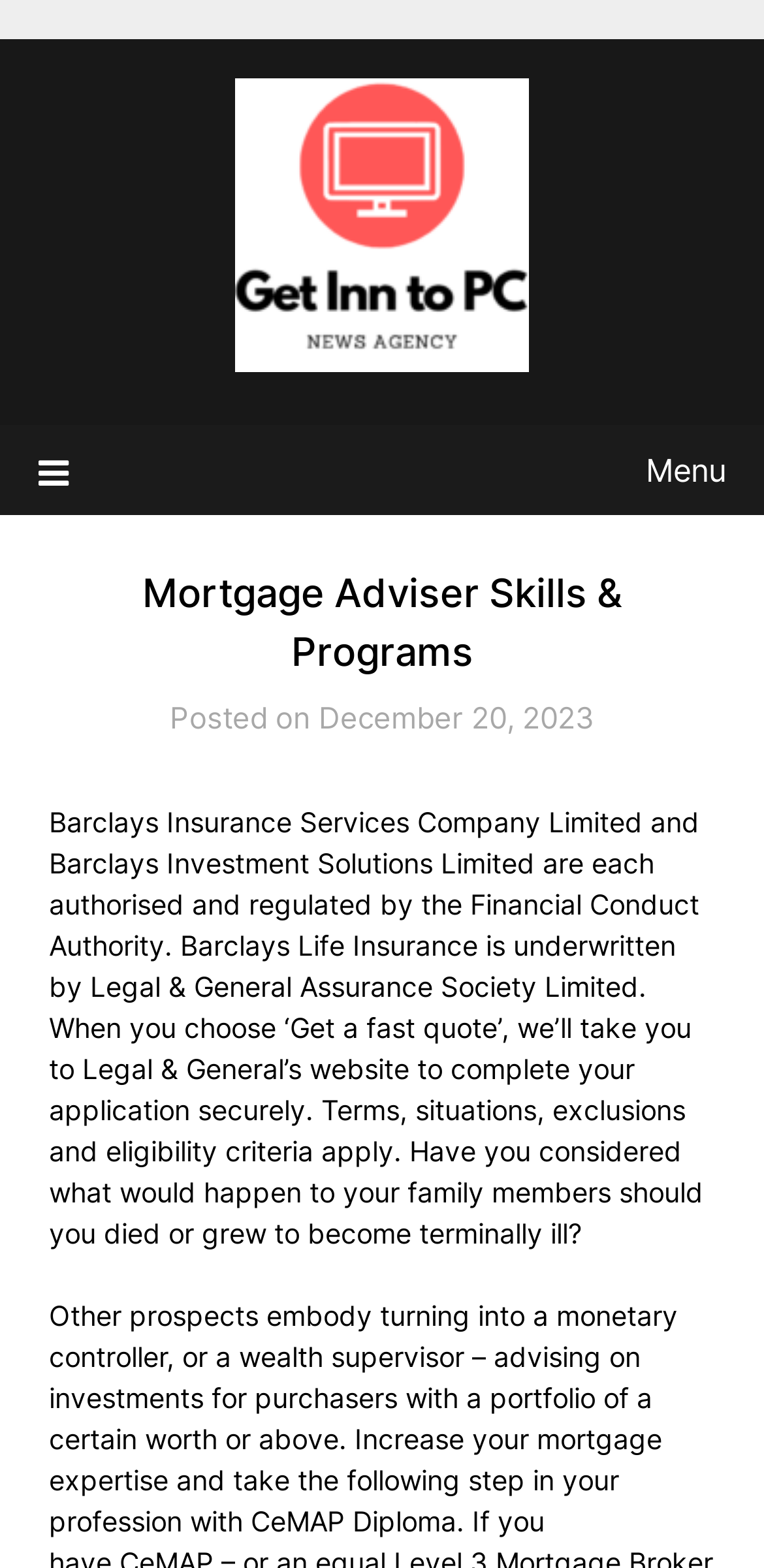Show the bounding box coordinates for the HTML element described as: "Menu".

[0.05, 0.271, 0.95, 0.328]